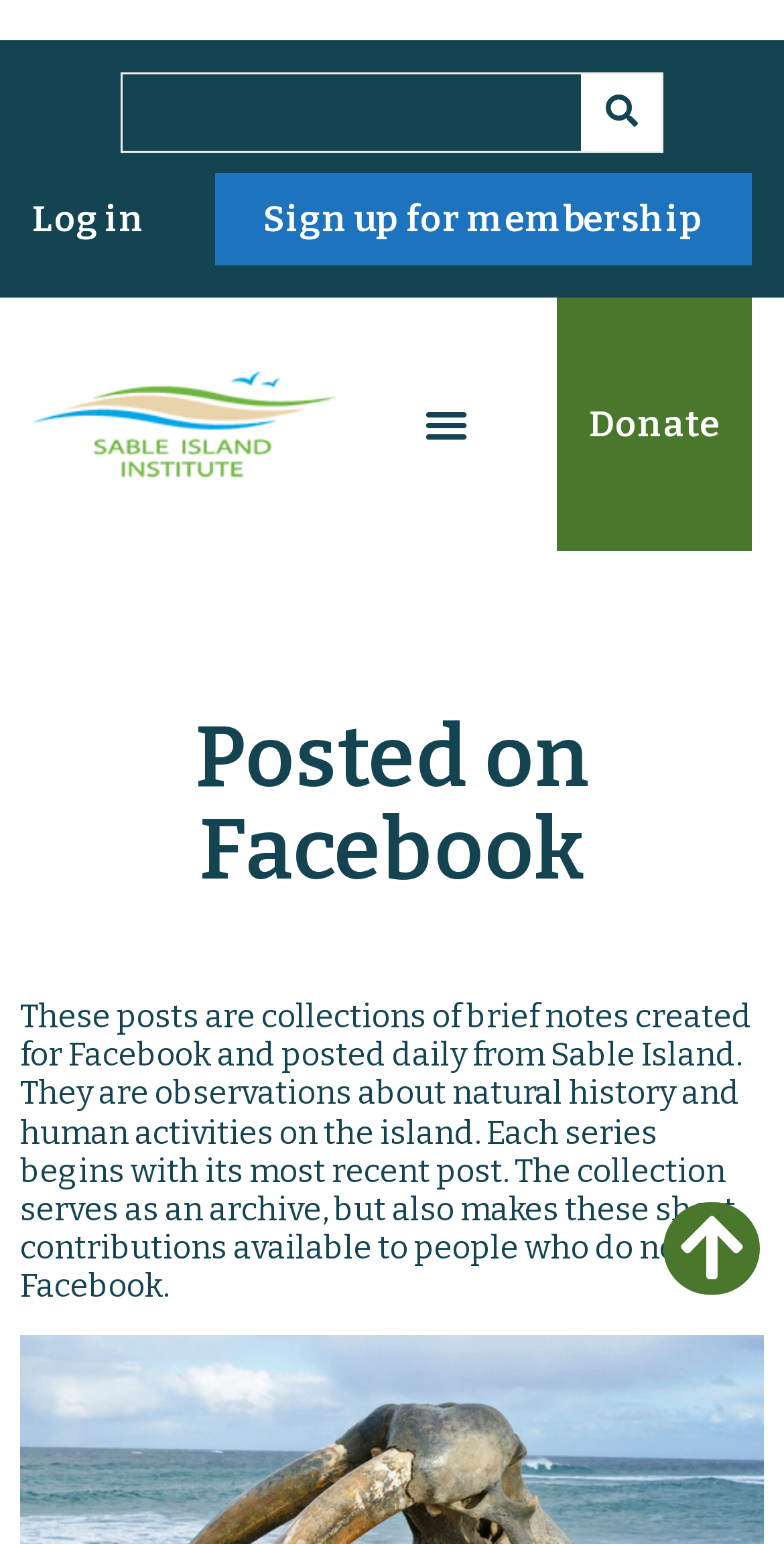Please reply to the following question with a single word or a short phrase:
What type of content is posted daily on Facebook?

Brief notes